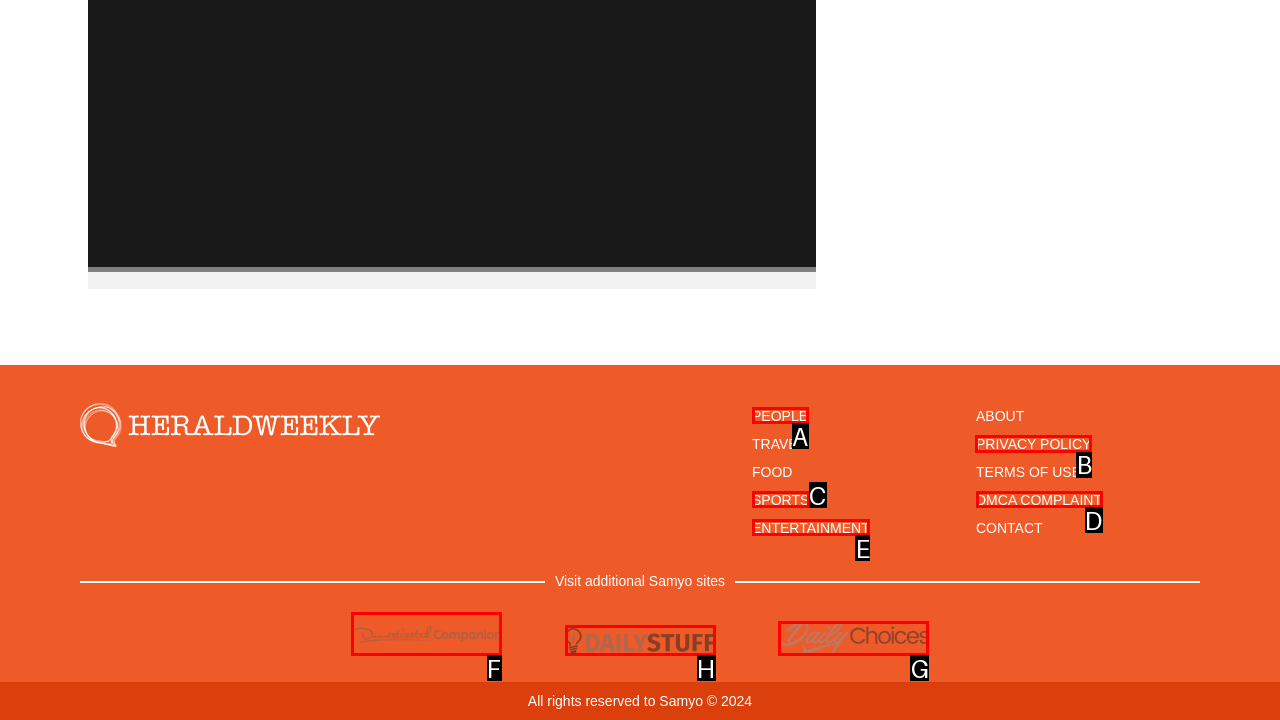Which HTML element should be clicked to complete the following task: Check the PRIVACY POLICY?
Answer with the letter corresponding to the correct choice.

B